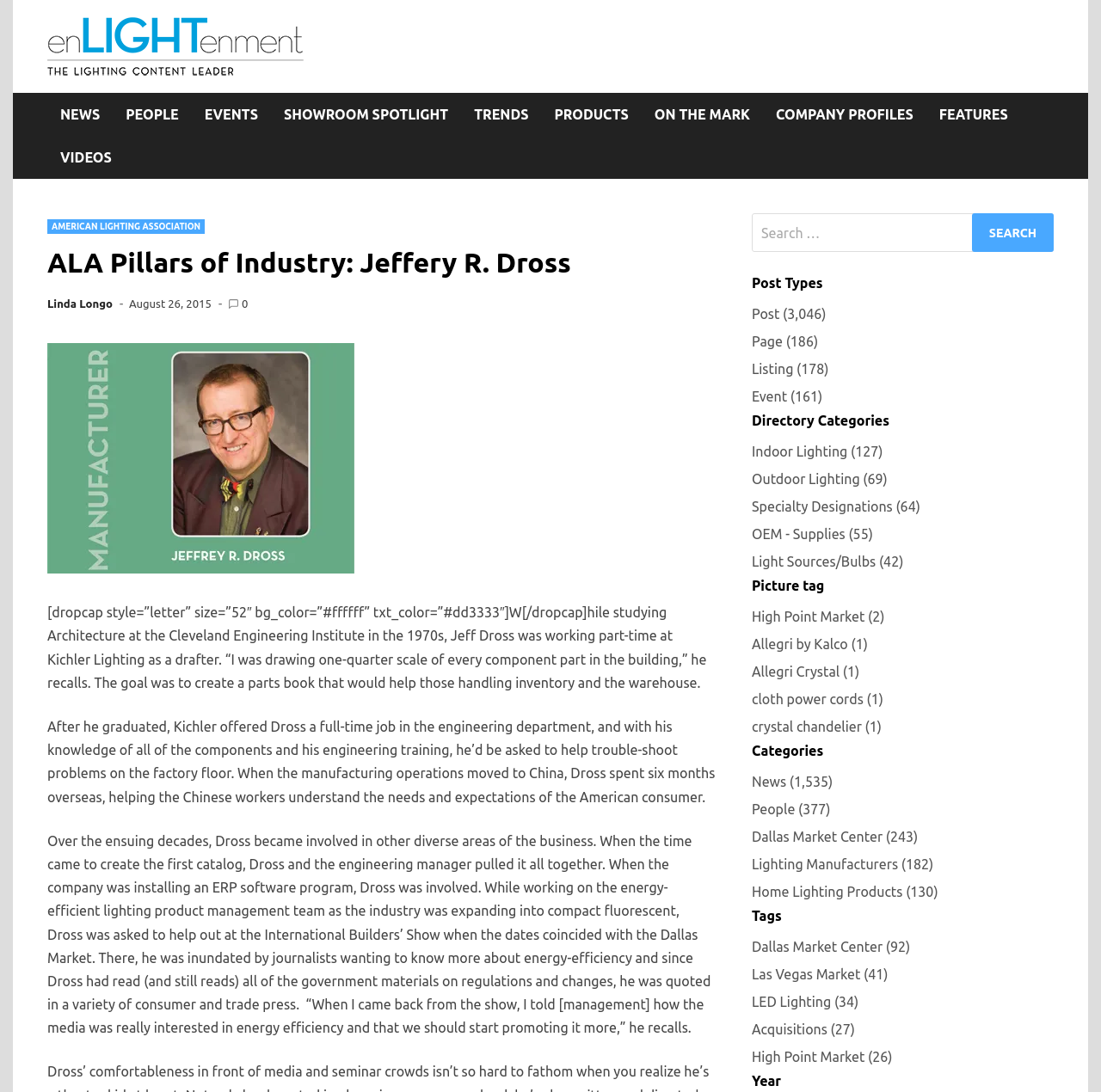Reply to the question with a single word or phrase:
What is the name of the magazine that salutes Jeffery R. Dross?

enLightenment magazine